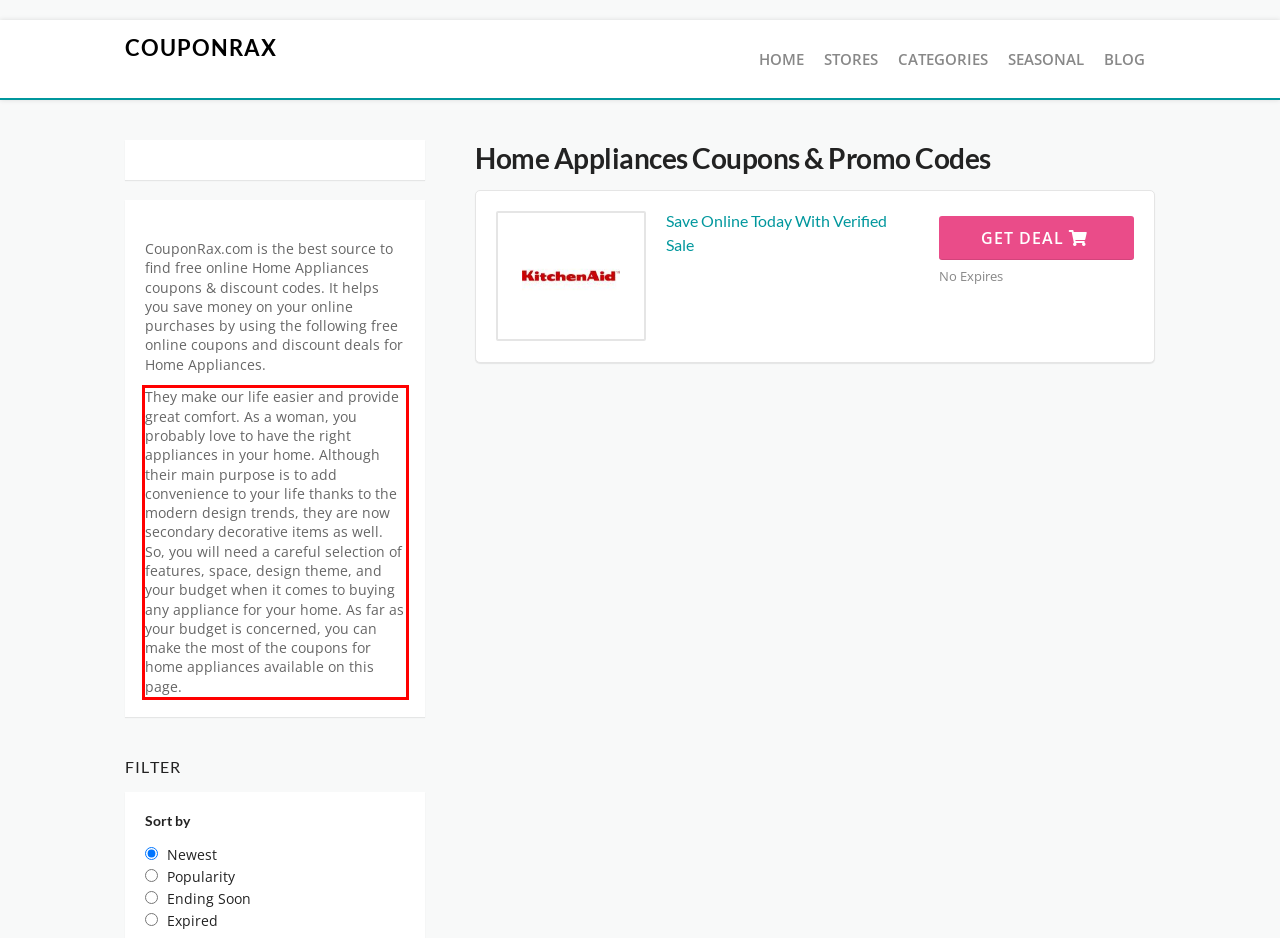You are provided with a screenshot of a webpage that includes a red bounding box. Extract and generate the text content found within the red bounding box.

They make our life easier and provide great comfort. As a woman, you probably love to have the right appliances in your home. Although their main purpose is to add convenience to your life thanks to the modern design trends, they are now secondary decorative items as well. So, you will need a careful selection of features, space, design theme, and your budget when it comes to buying any appliance for your home. As far as your budget is concerned, you can make the most of the coupons for home appliances available on this page.